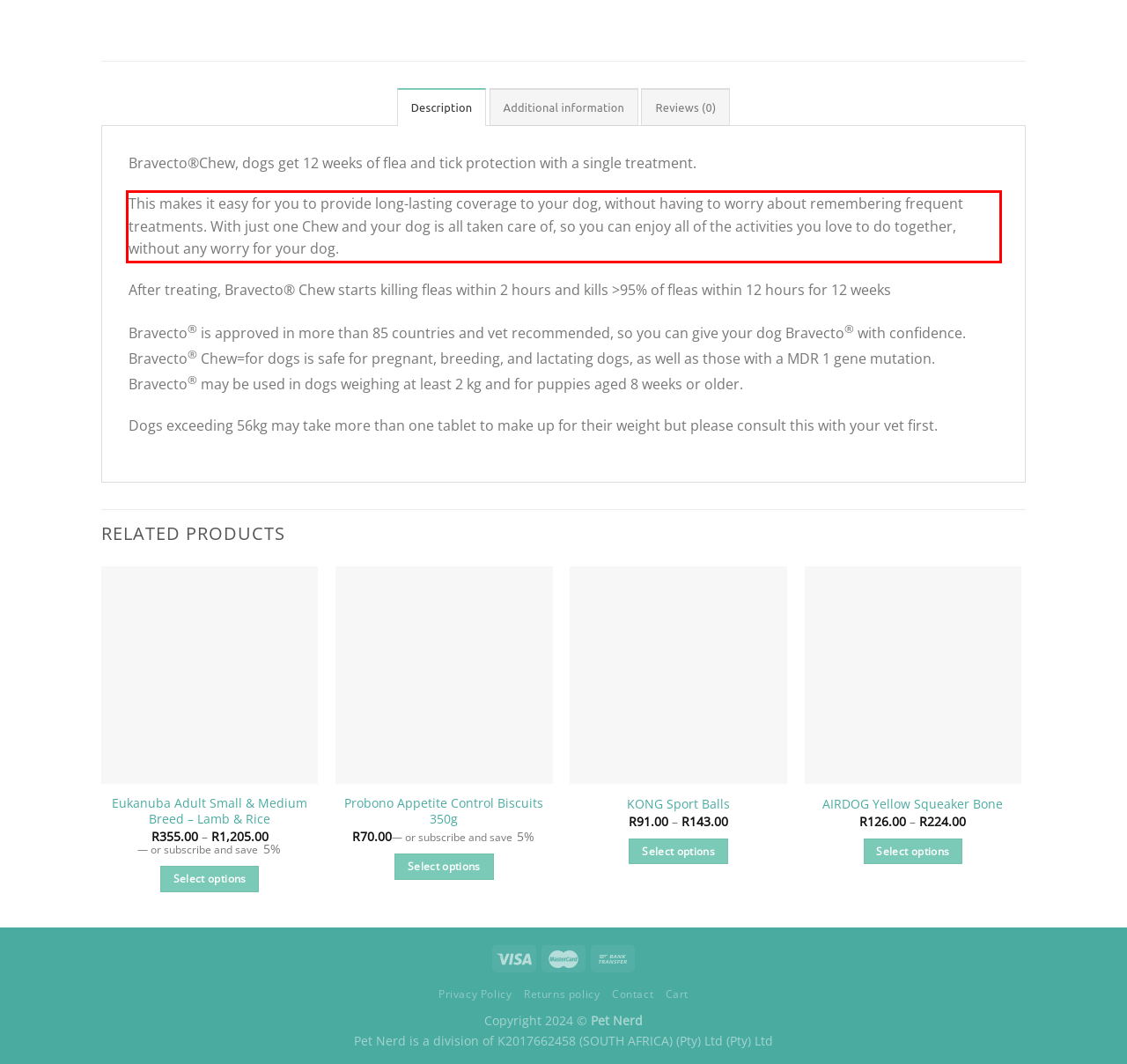Examine the webpage screenshot and use OCR to obtain the text inside the red bounding box.

This makes it easy for you to provide long-lasting coverage to your dog, without having to worry about remembering frequent treatments. With just one Chew and your dog is all taken care of, so you can enjoy all of the activities you love to do together, without any worry for your dog.